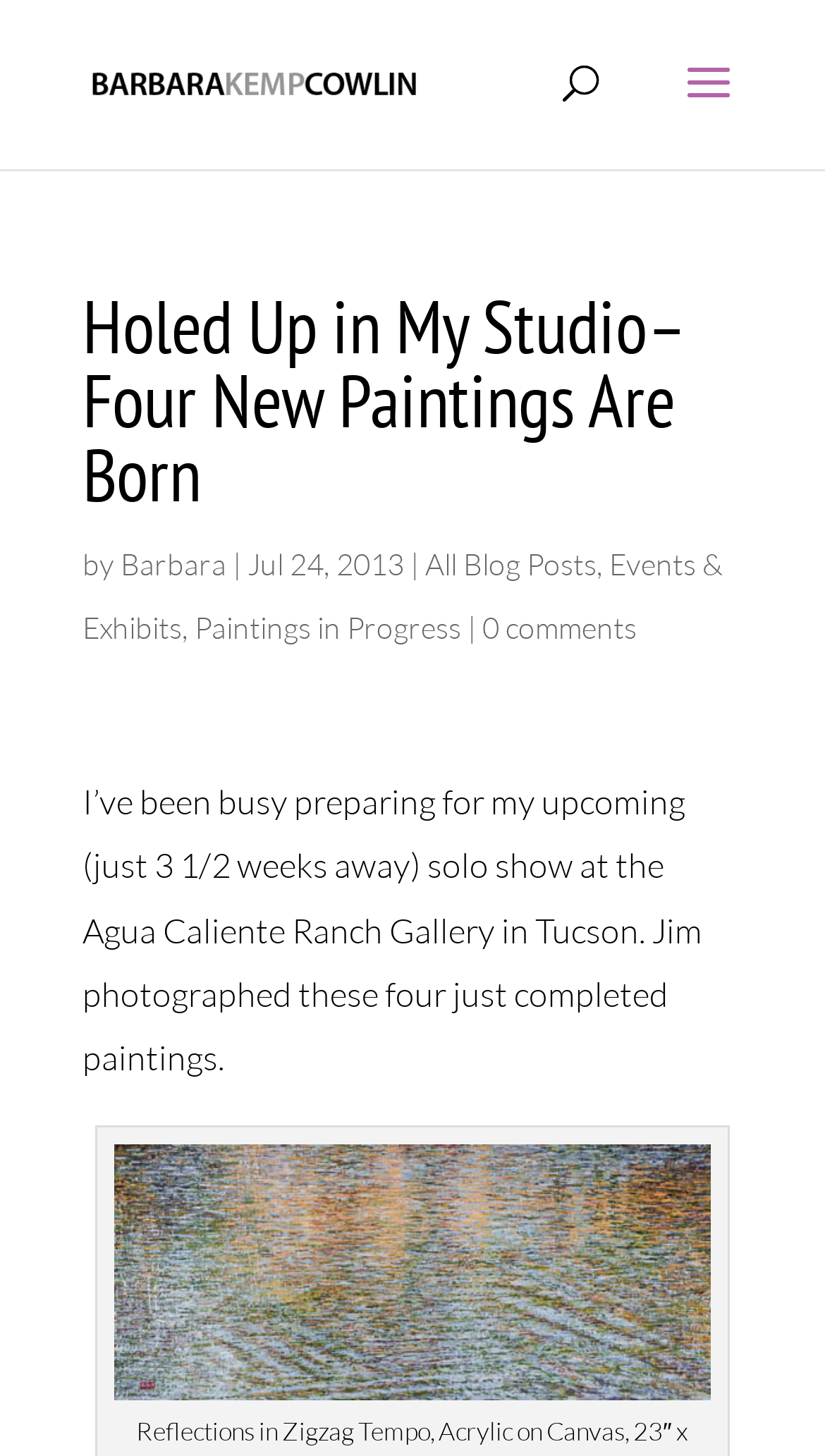From the element description: "2", extract the bounding box coordinates of the UI element. The coordinates should be expressed as four float numbers between 0 and 1, in the order [left, top, right, bottom].

None